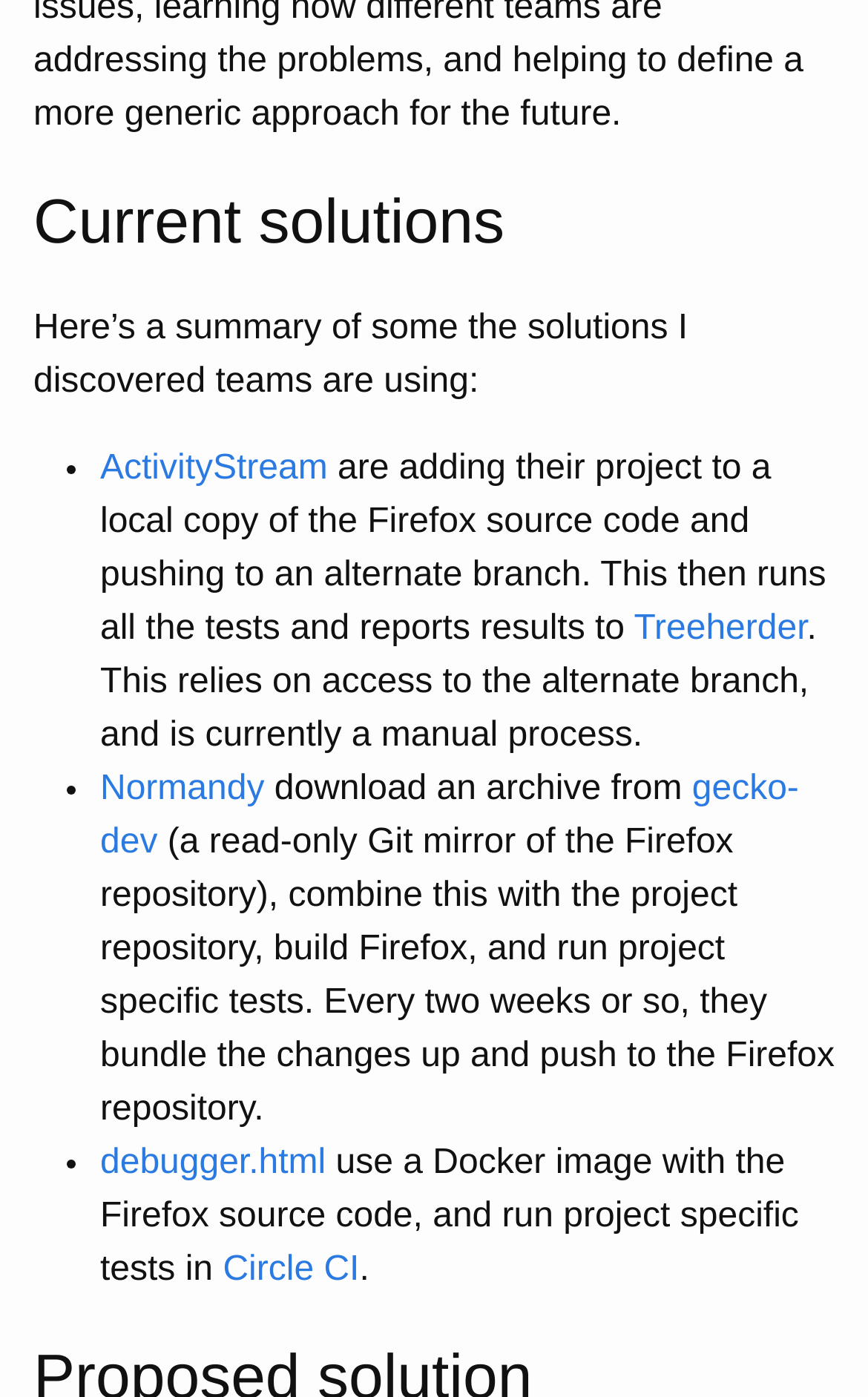How many solutions are listed?
Look at the image and answer the question using a single word or phrase.

3